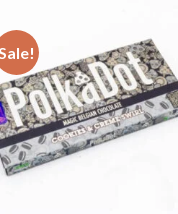What is the discount amount on the PolkaDot chocolate bar? From the image, respond with a single word or brief phrase.

$5.00